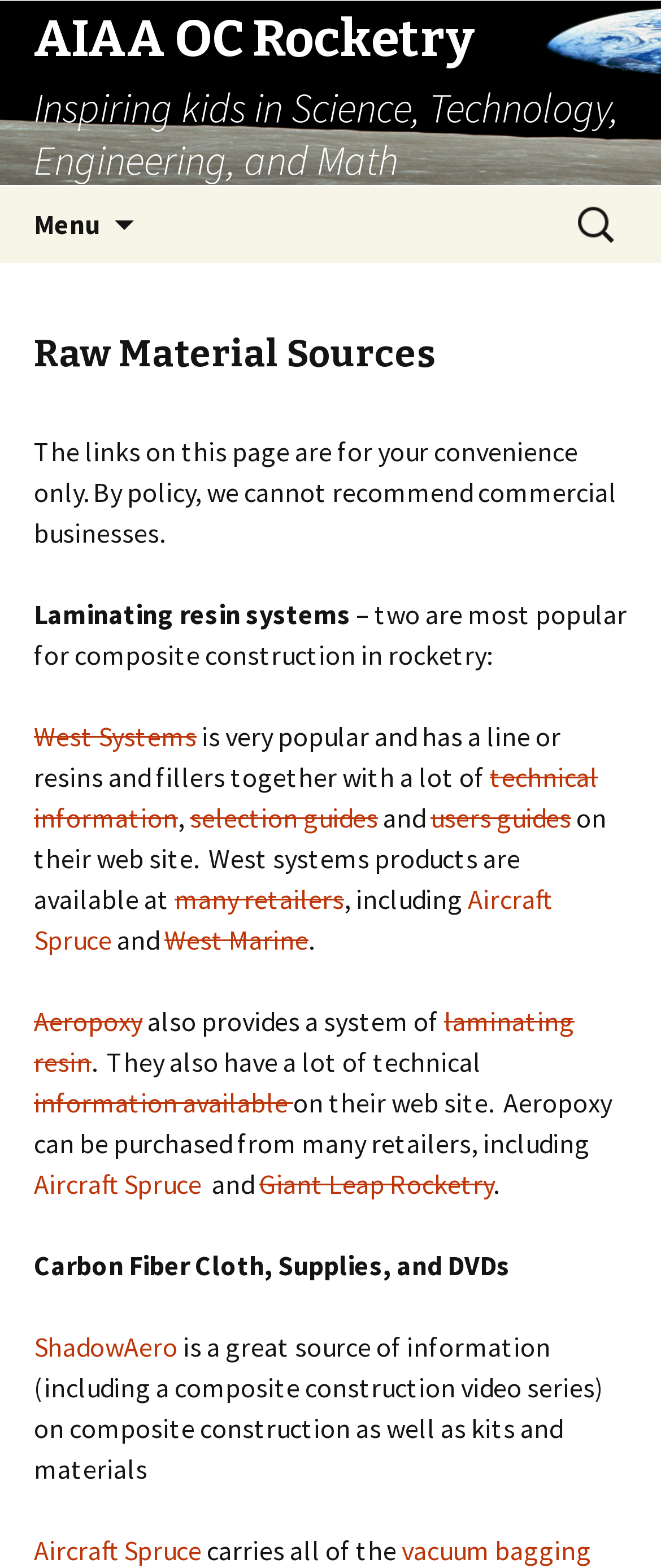Pinpoint the bounding box coordinates of the area that should be clicked to complete the following instruction: "Search for something". The coordinates must be given as four float numbers between 0 and 1, i.e., [left, top, right, bottom].

[0.862, 0.12, 0.949, 0.167]